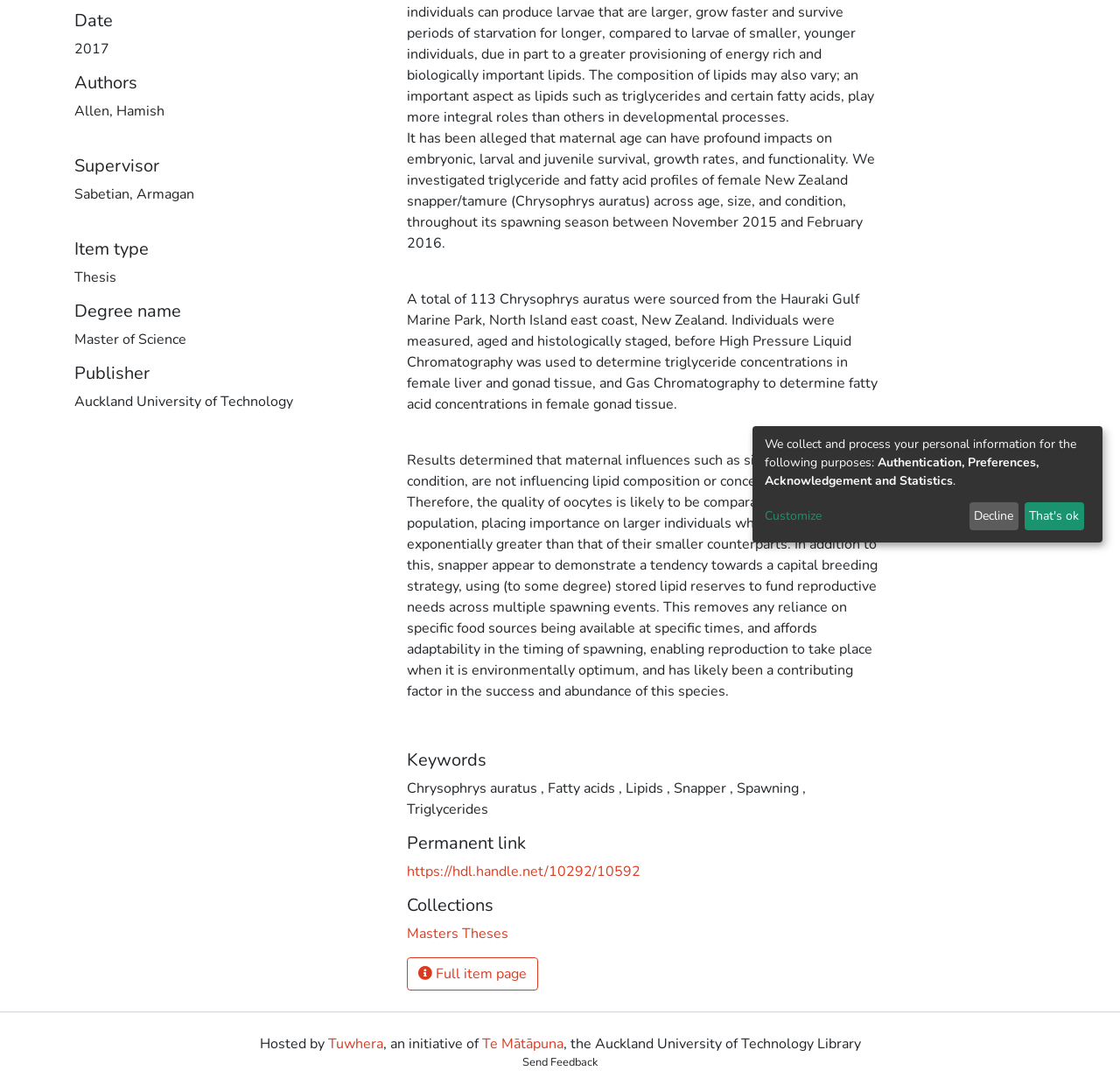From the screenshot, find the bounding box of the UI element matching this description: "Full item page". Supply the bounding box coordinates in the form [left, top, right, bottom], each a float between 0 and 1.

[0.363, 0.876, 0.48, 0.907]